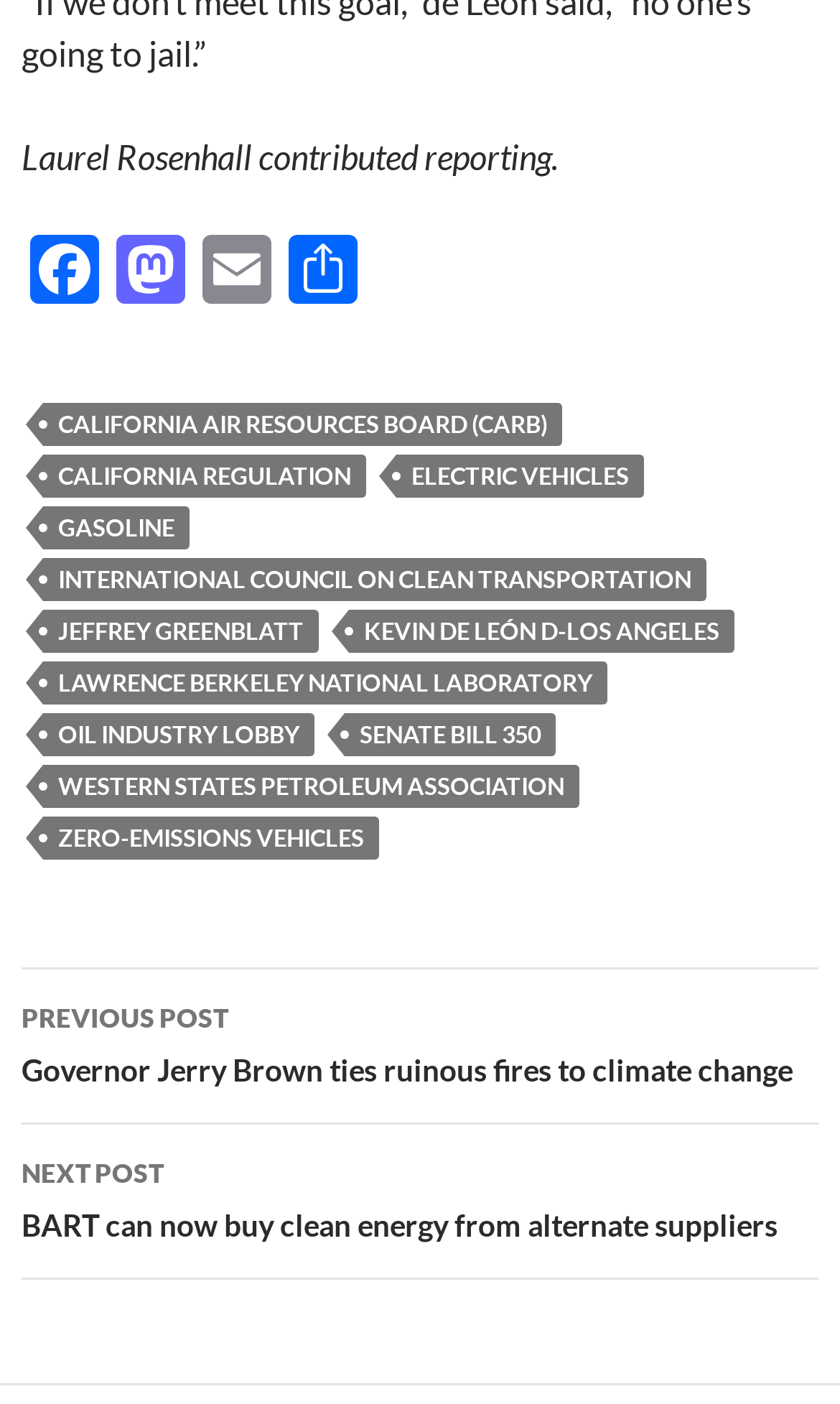What is the topic of the webpage?
Look at the image and respond with a one-word or short phrase answer.

California regulations